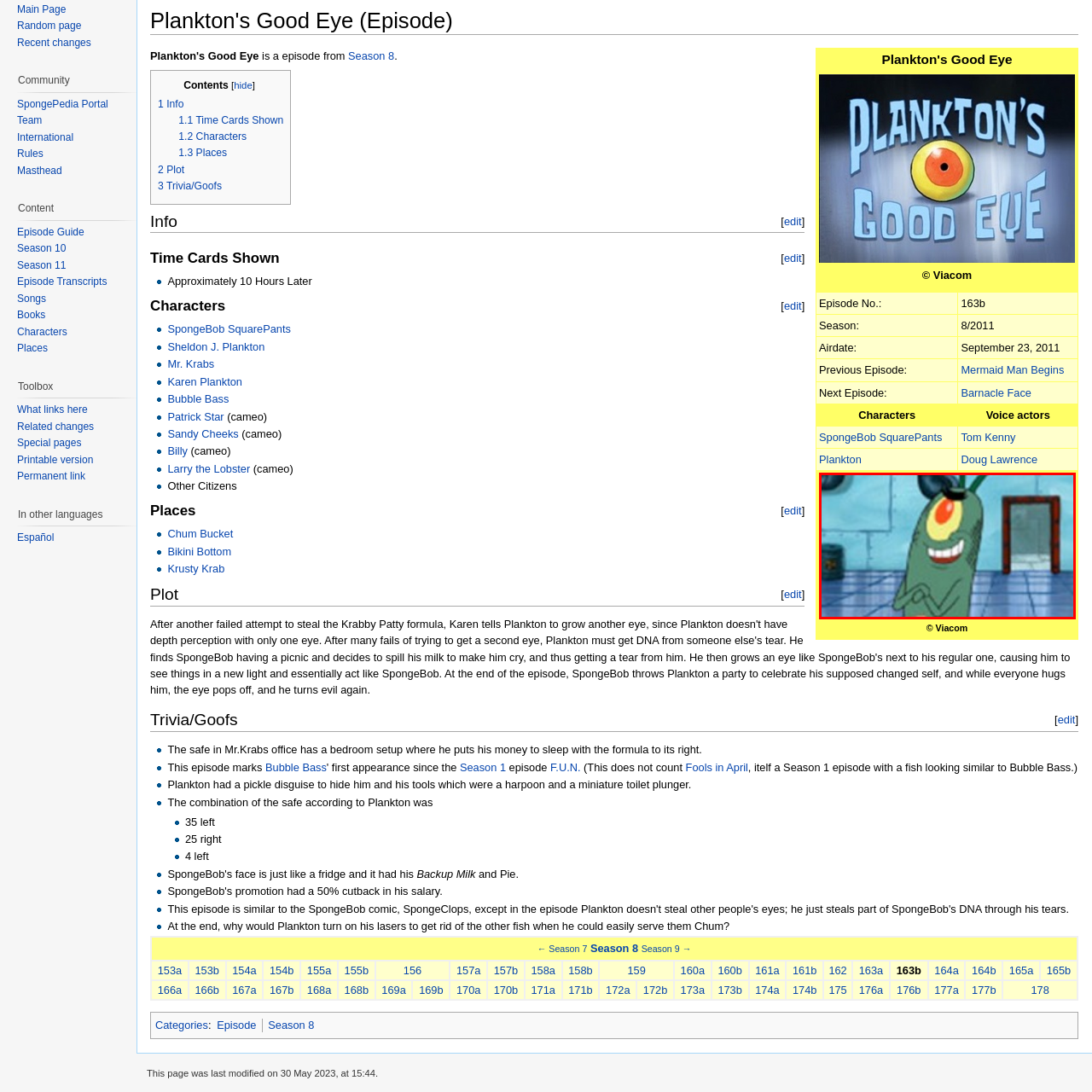Generate a comprehensive caption for the image that is marked by the red border.

The image featured is from the episode titled "Plankton's Good Eye" of the popular animated series *SpongeBob SquarePants*. It showcases the character Sheldon J. Plankton, known for his villainous schemes and comically small stature. In this particular scene, Plankton is displaying a mischievous smile, which is characteristic of his cunning personality. The setting appears to be within the Chum Bucket, his fast-food restaurant, emphasizing the comedic and often antagonistic role he plays in the series. This episode first aired on September 23, 2011, as part of Season 8.